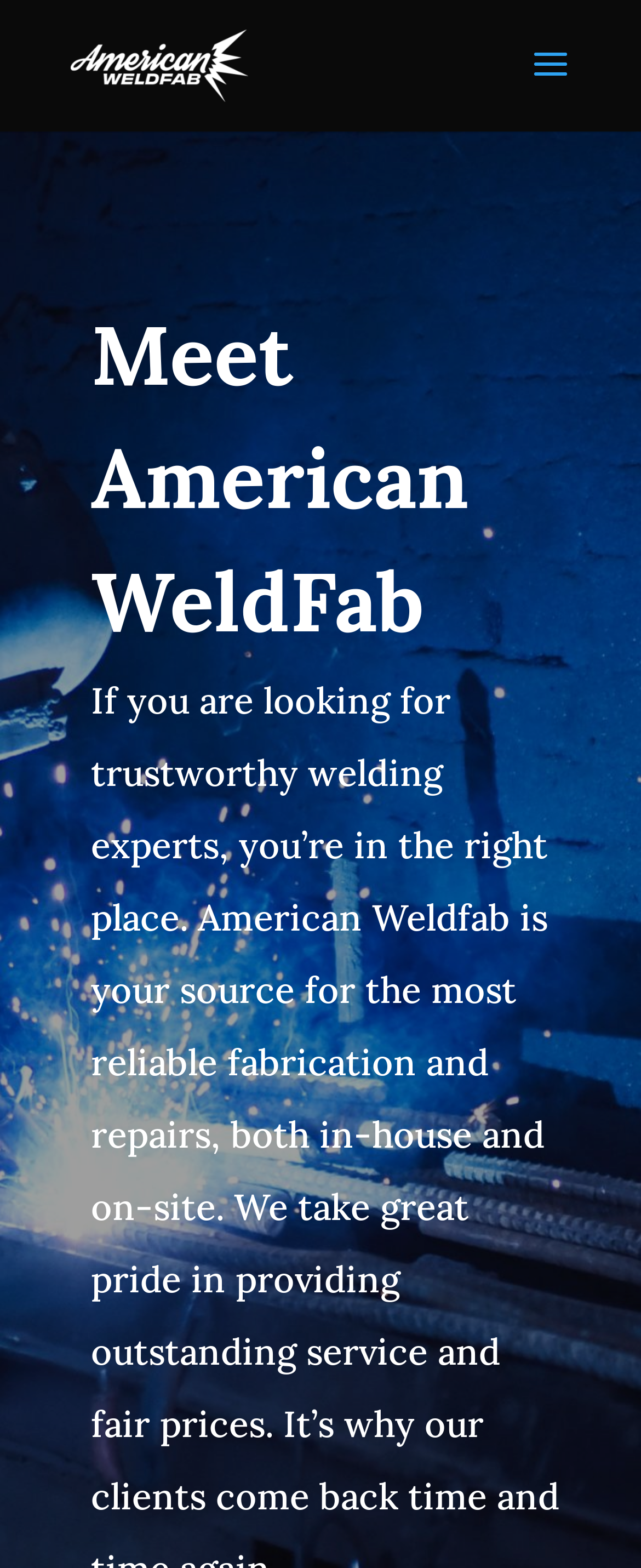Determine the bounding box coordinates for the UI element matching this description: "alt="American WeldFab"".

[0.11, 0.03, 0.388, 0.05]